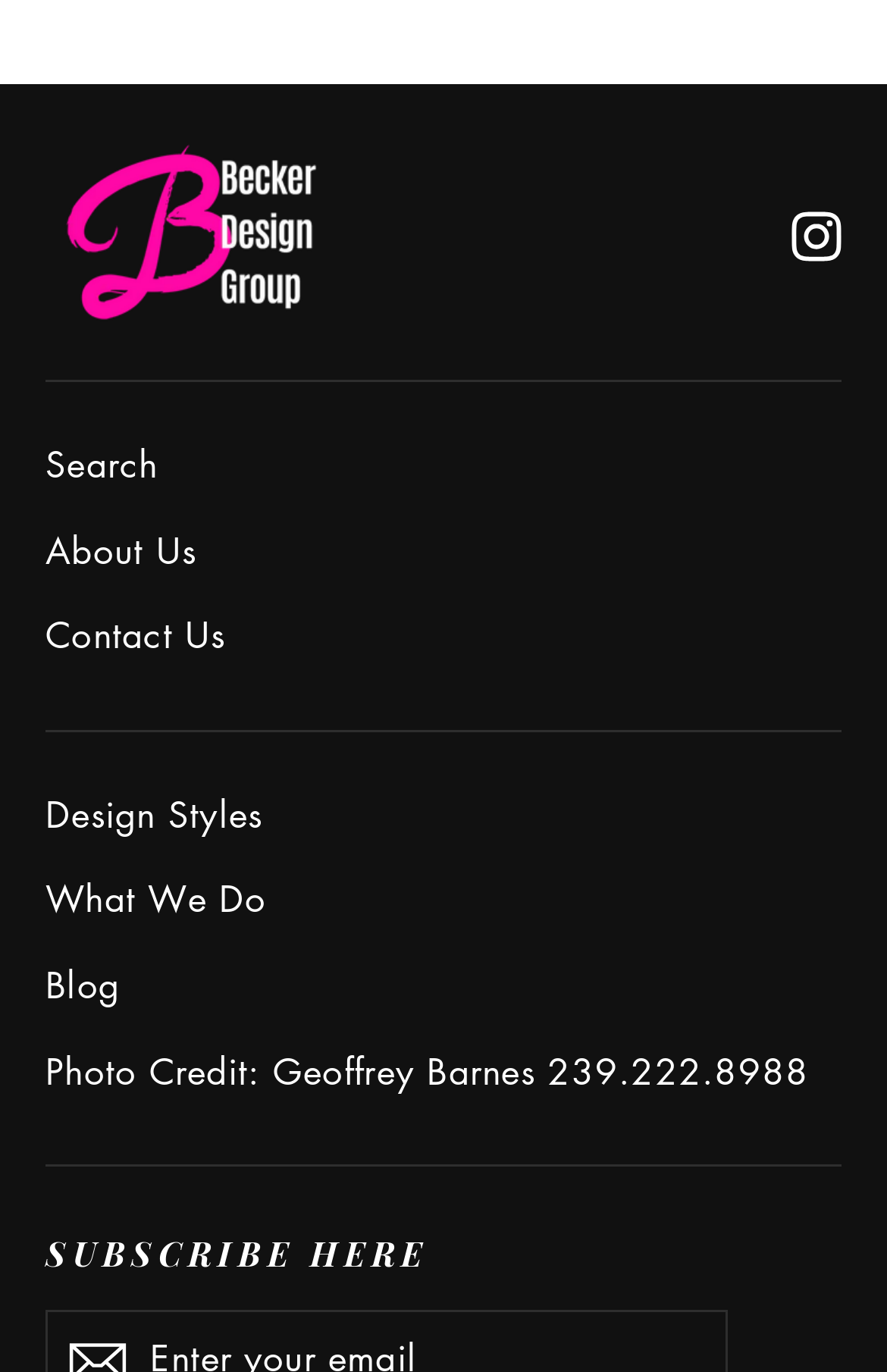Please provide a one-word or short phrase answer to the question:
How many social media links are present on the webpage?

1